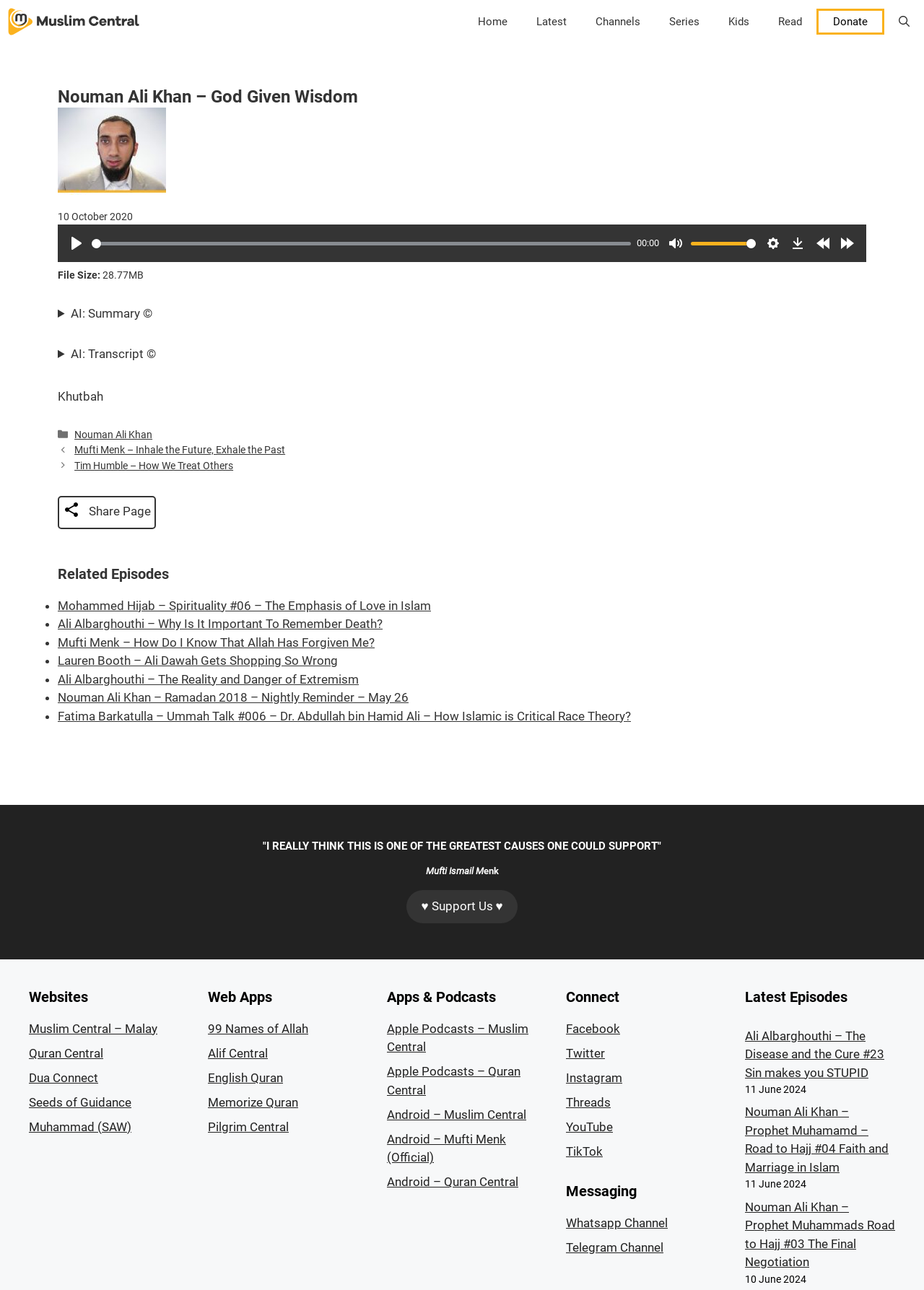Find the bounding box coordinates of the clickable region needed to perform the following instruction: "View the item 'Segers_MSC_2010.pdf'". The coordinates should be provided as four float numbers between 0 and 1, i.e., [left, top, right, bottom].

None